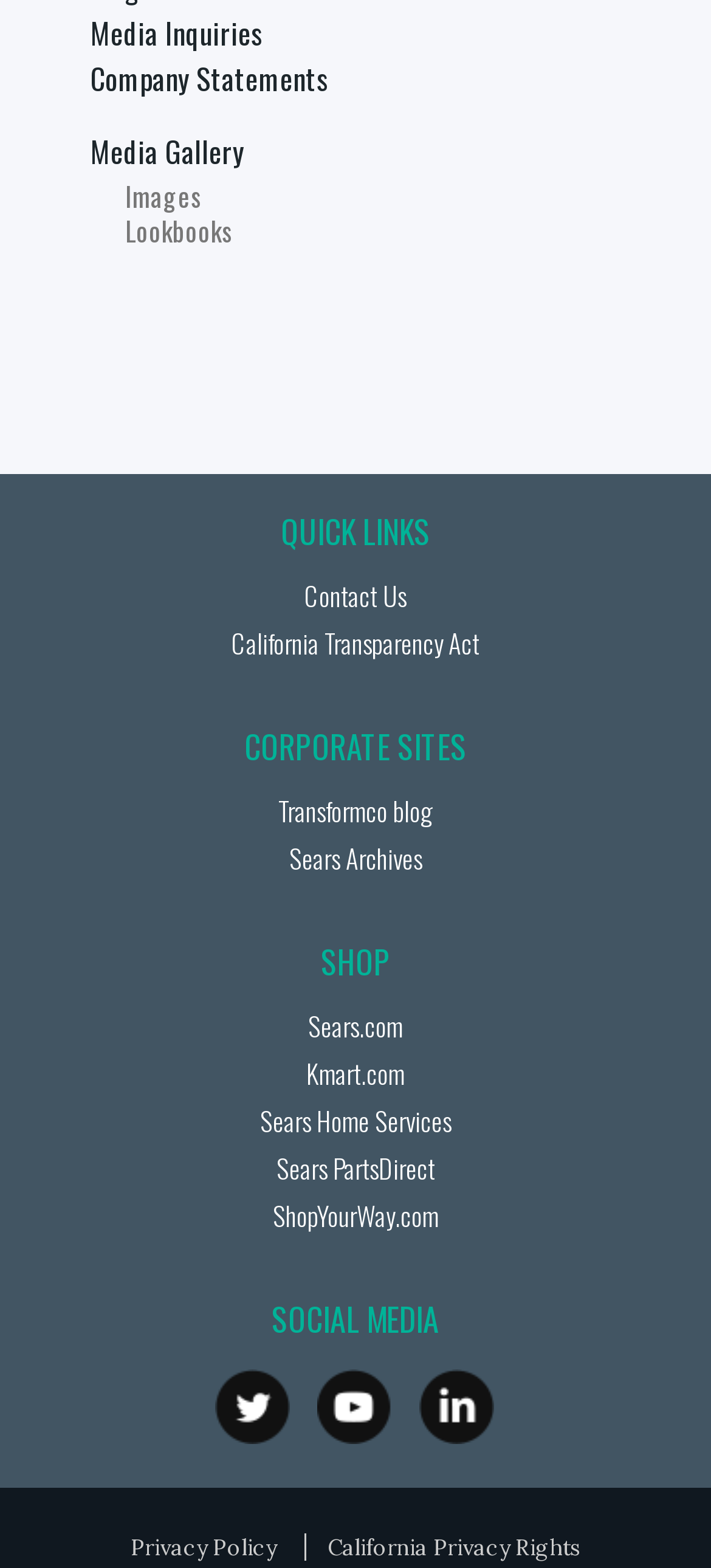Please determine the bounding box coordinates of the section I need to click to accomplish this instruction: "View posts about acne".

None